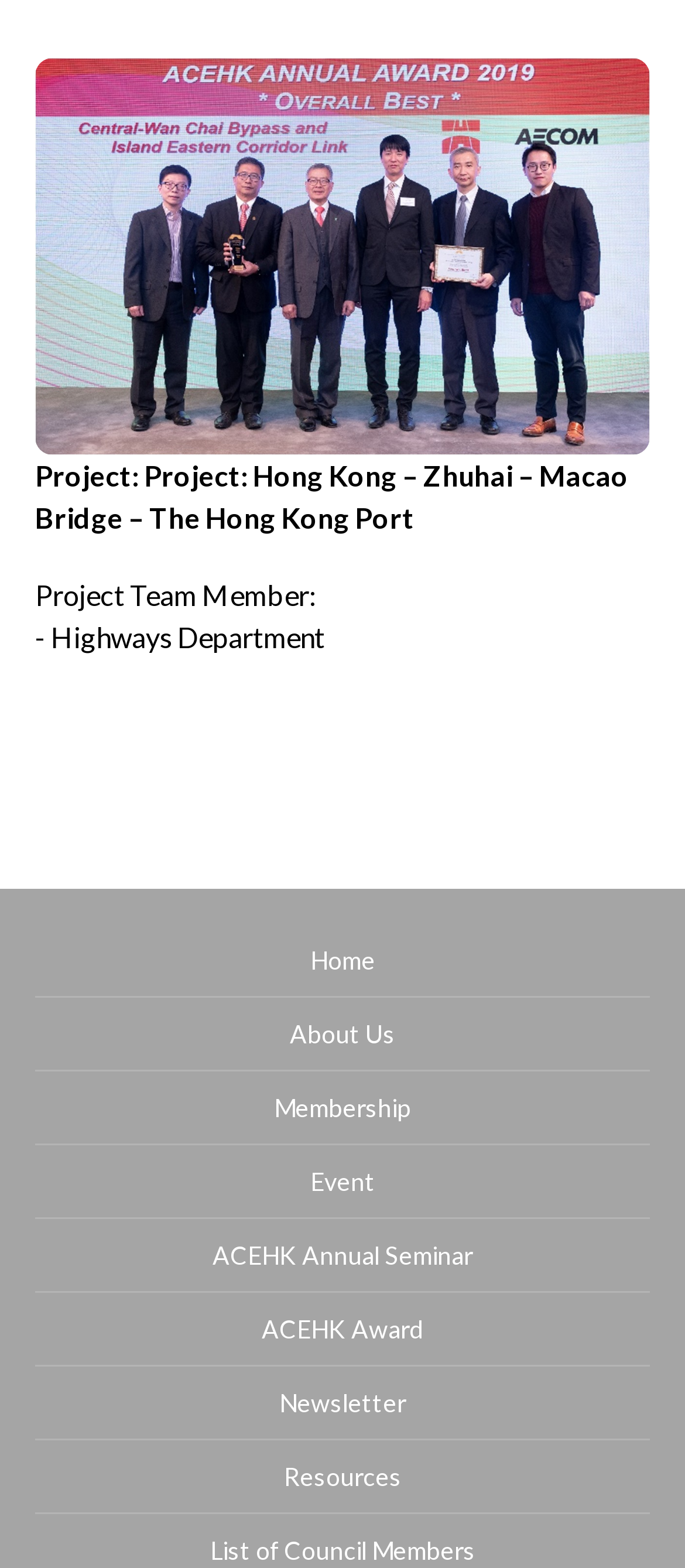Answer this question using a single word or a brief phrase:
How many links are there in the navigation menu?

9